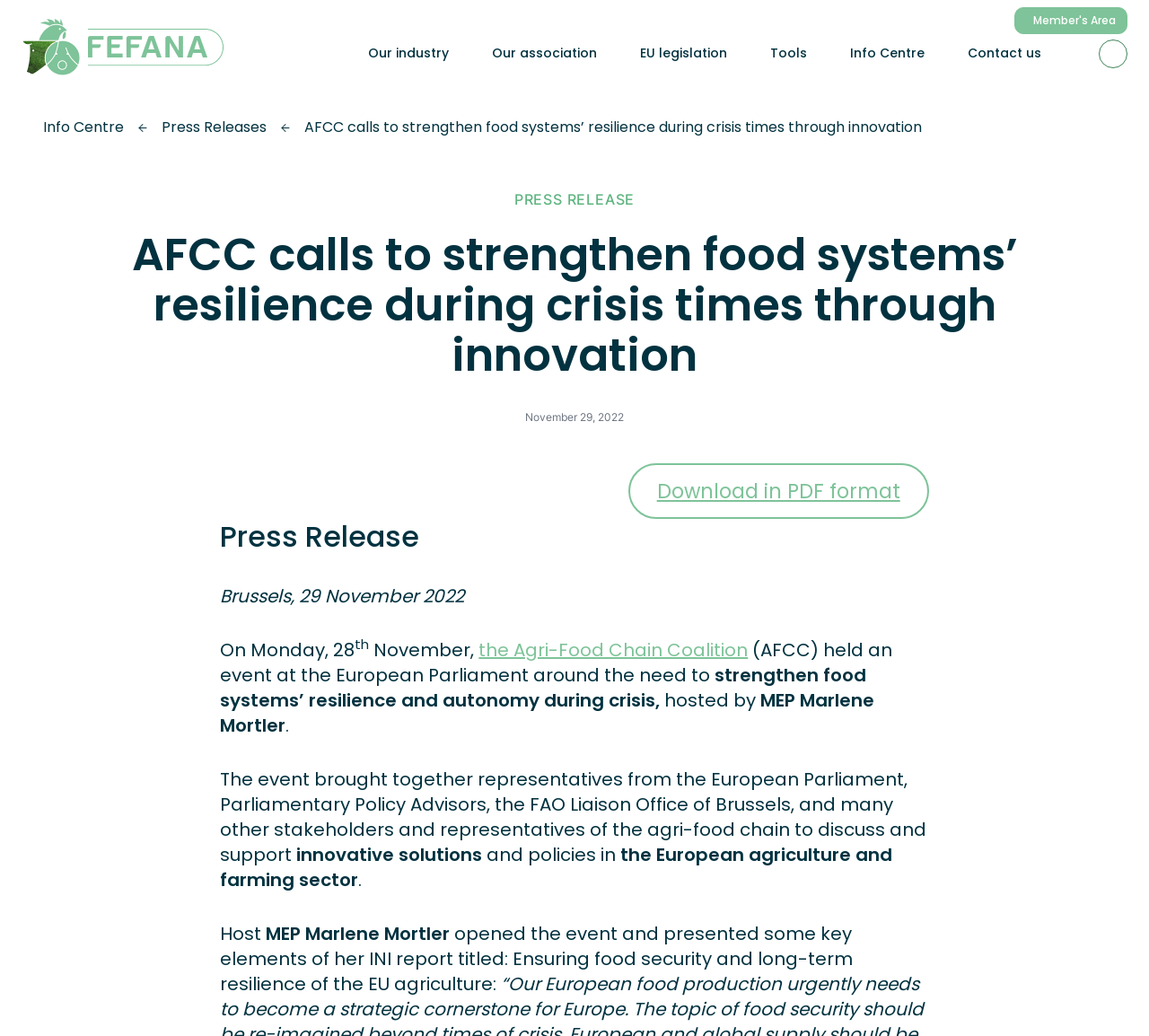Could you specify the bounding box coordinates for the clickable section to complete the following instruction: "Visit the 'Info Centre'"?

[0.74, 0.017, 0.811, 0.087]